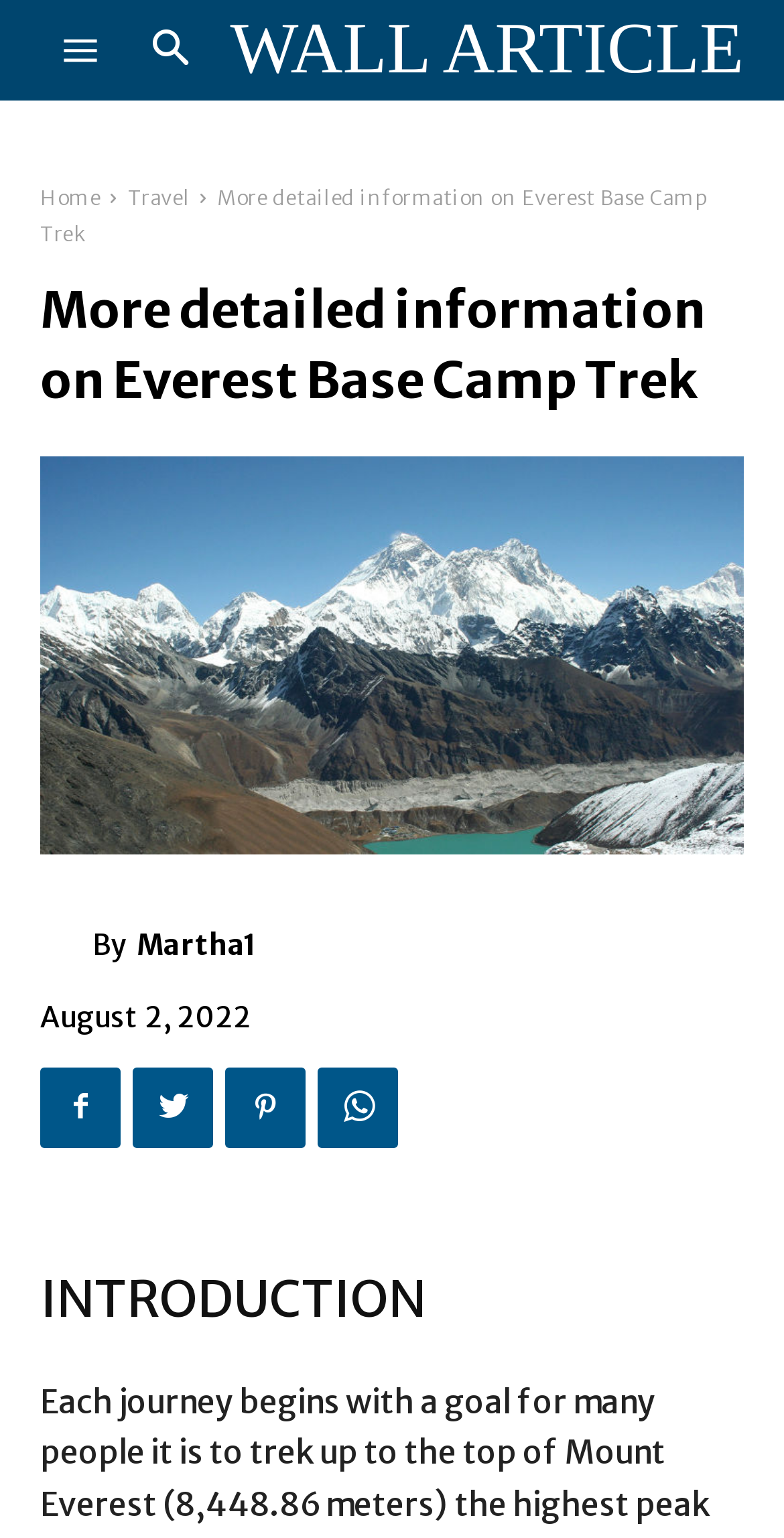Who is the author of the article?
Answer with a single word or phrase, using the screenshot for reference.

Martha1